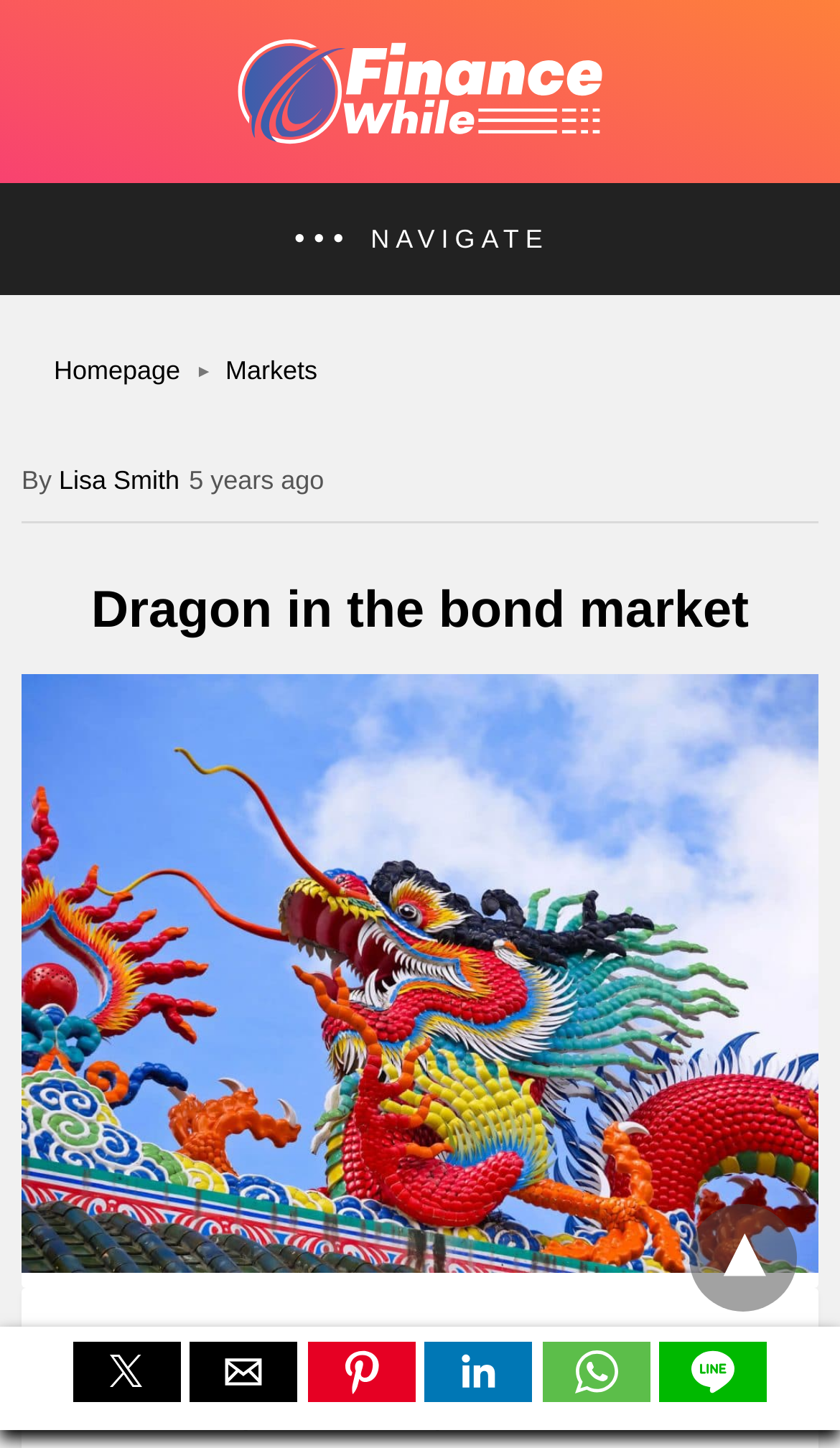Specify the bounding box coordinates of the region I need to click to perform the following instruction: "share on twitter". The coordinates must be four float numbers in the range of 0 to 1, i.e., [left, top, right, bottom].

[0.087, 0.927, 0.215, 0.968]